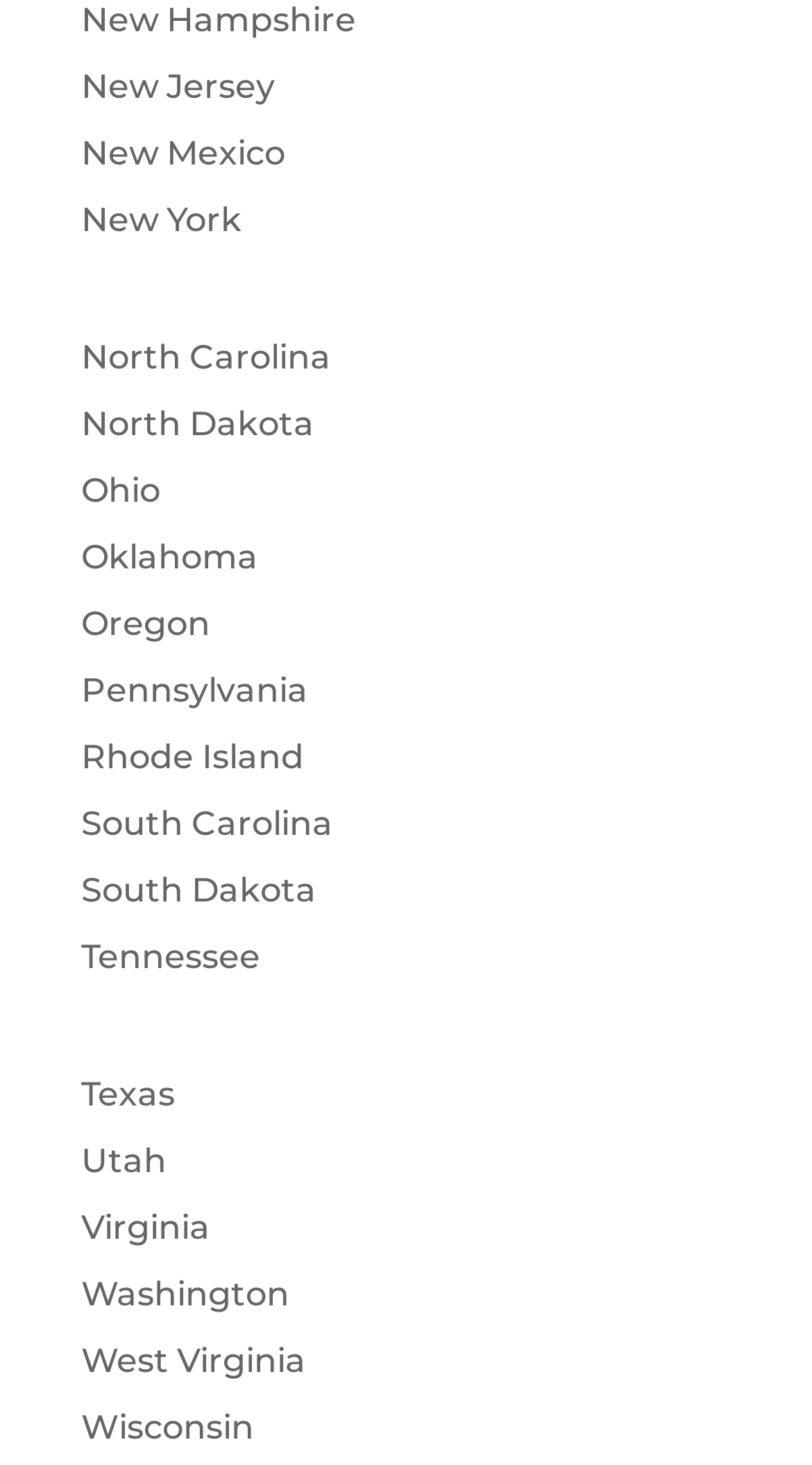Using the information from the screenshot, answer the following question thoroughly:
How many states are listed?

I counted the number of links on the webpage, and there are 50 links, each representing a state in the United States.